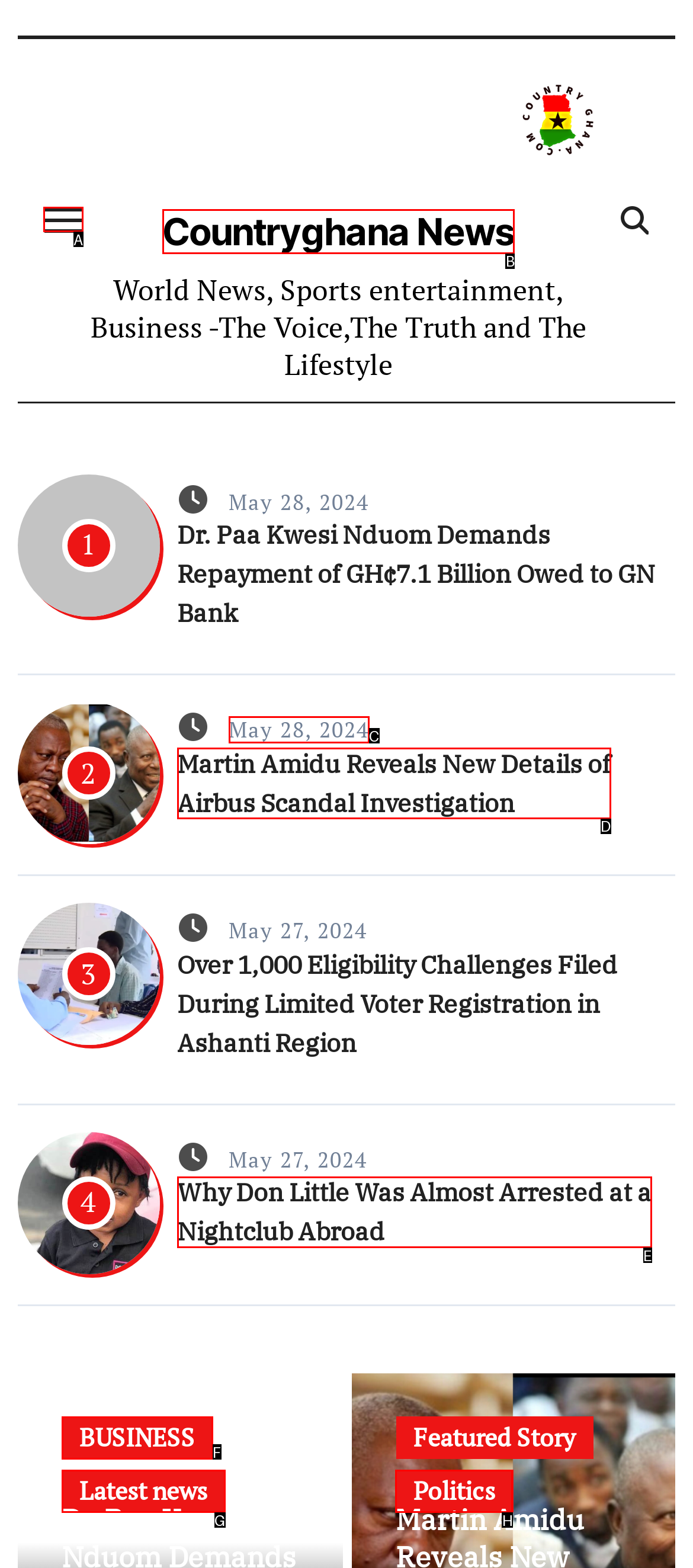To complete the task: Click the toggle navigation button, select the appropriate UI element to click. Respond with the letter of the correct option from the given choices.

A